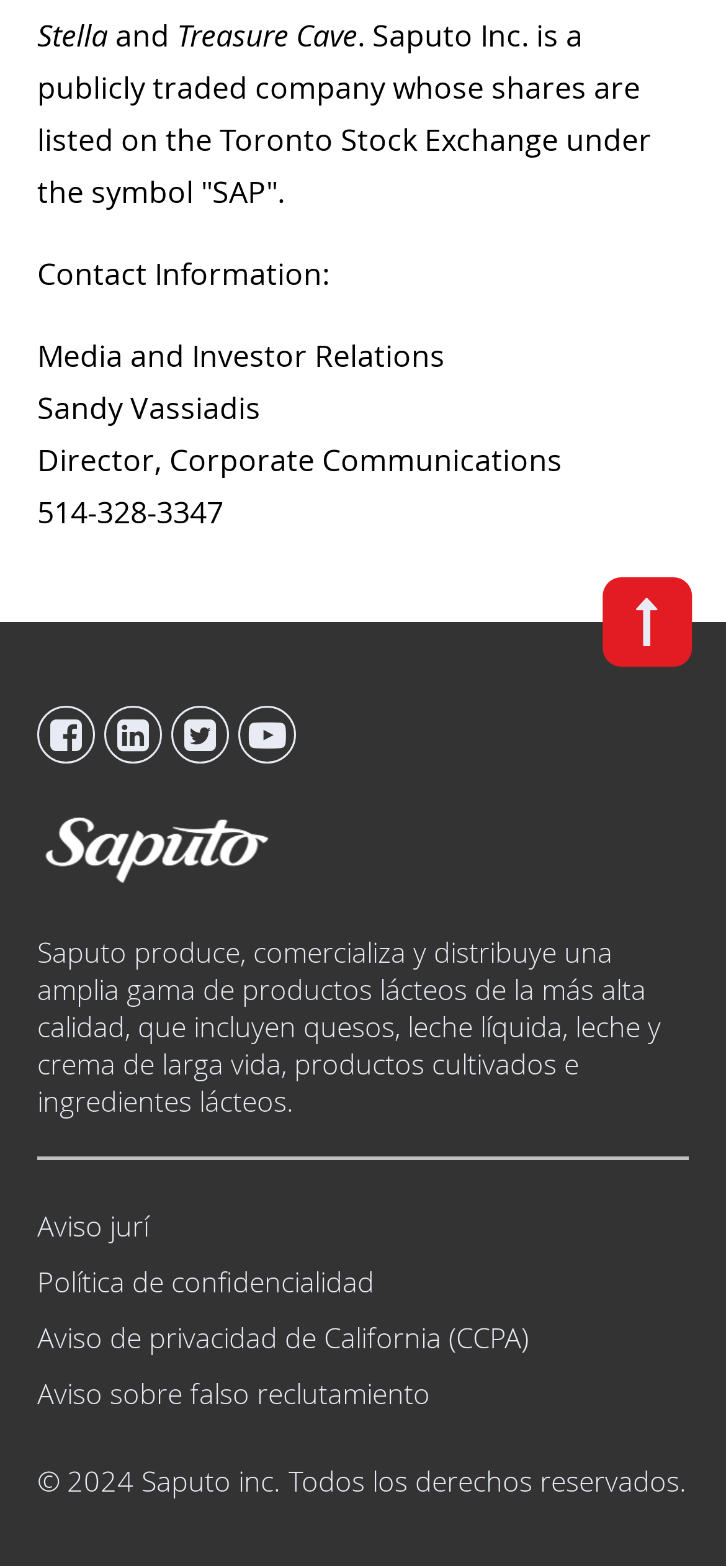Can you specify the bounding box coordinates of the area that needs to be clicked to fulfill the following instruction: "Click Facebook"?

[0.051, 0.451, 0.131, 0.487]